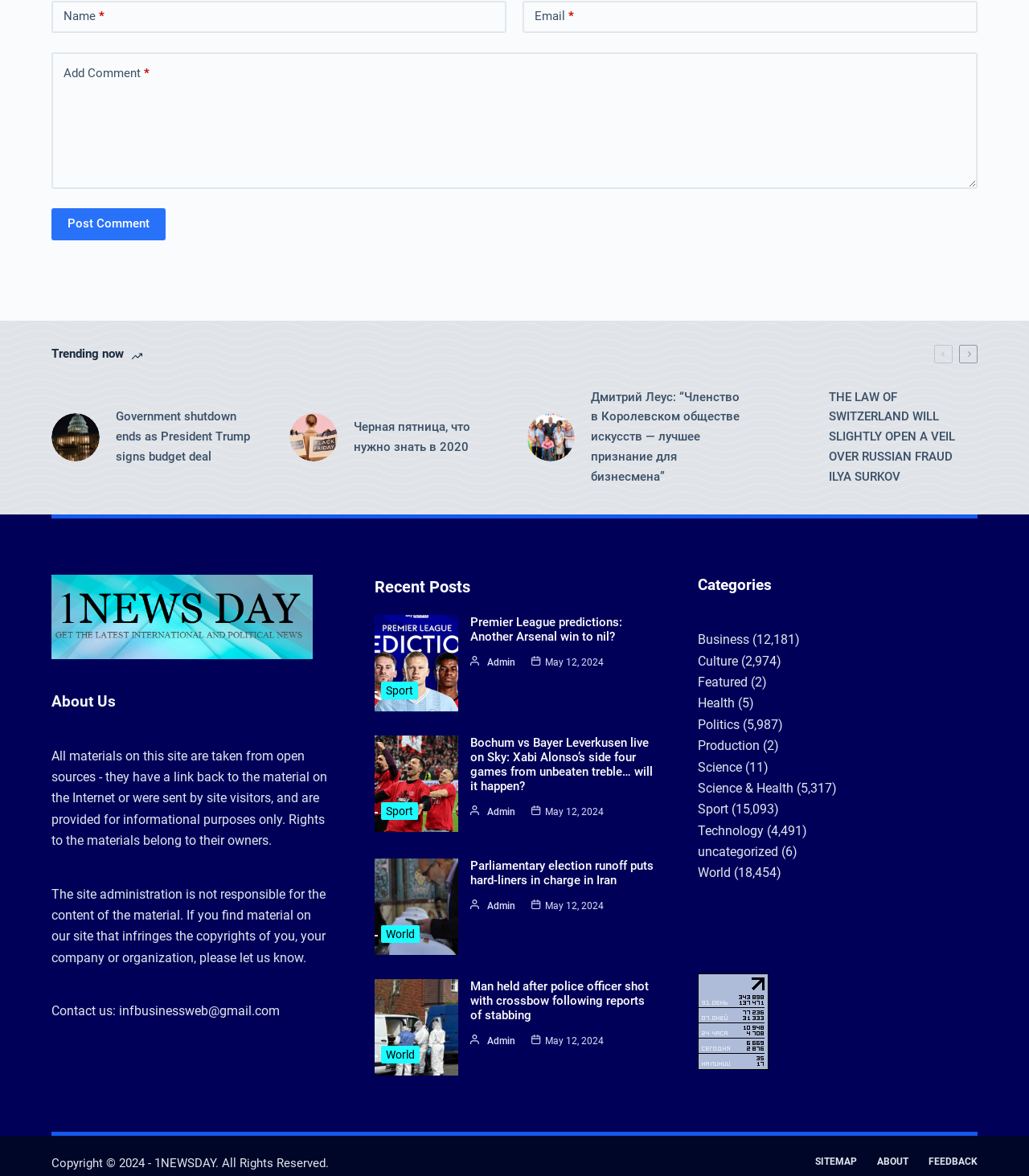Given the webpage screenshot, identify the bounding box of the UI element that matches this description: "parent_node: Add Comment name="comment"".

[0.05, 0.044, 0.95, 0.16]